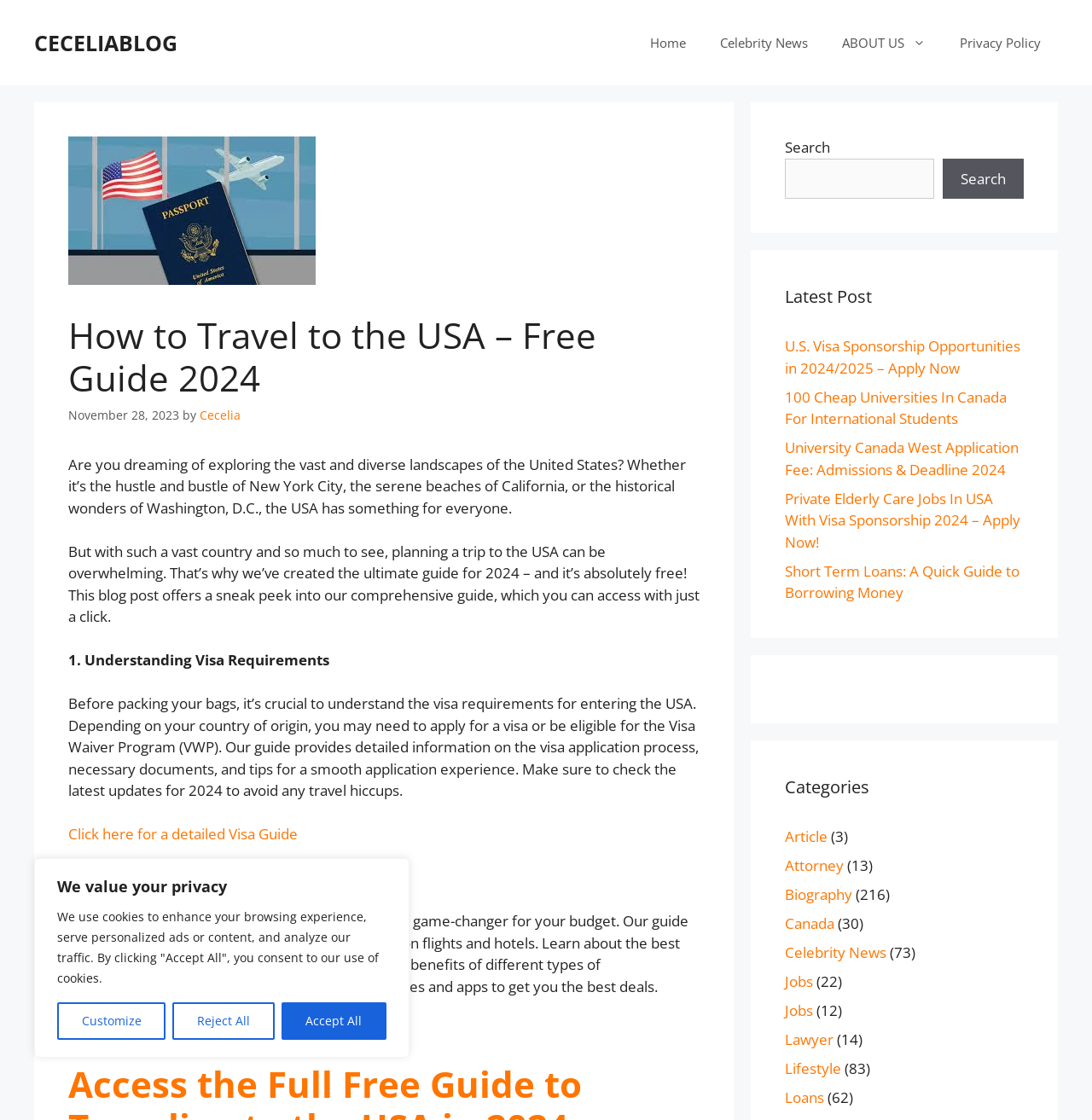Find the bounding box coordinates corresponding to the UI element with the description: "alt="Electric Heater Fireplace Tips"". The coordinates should be formatted as [left, top, right, bottom], with values as floats between 0 and 1.

None